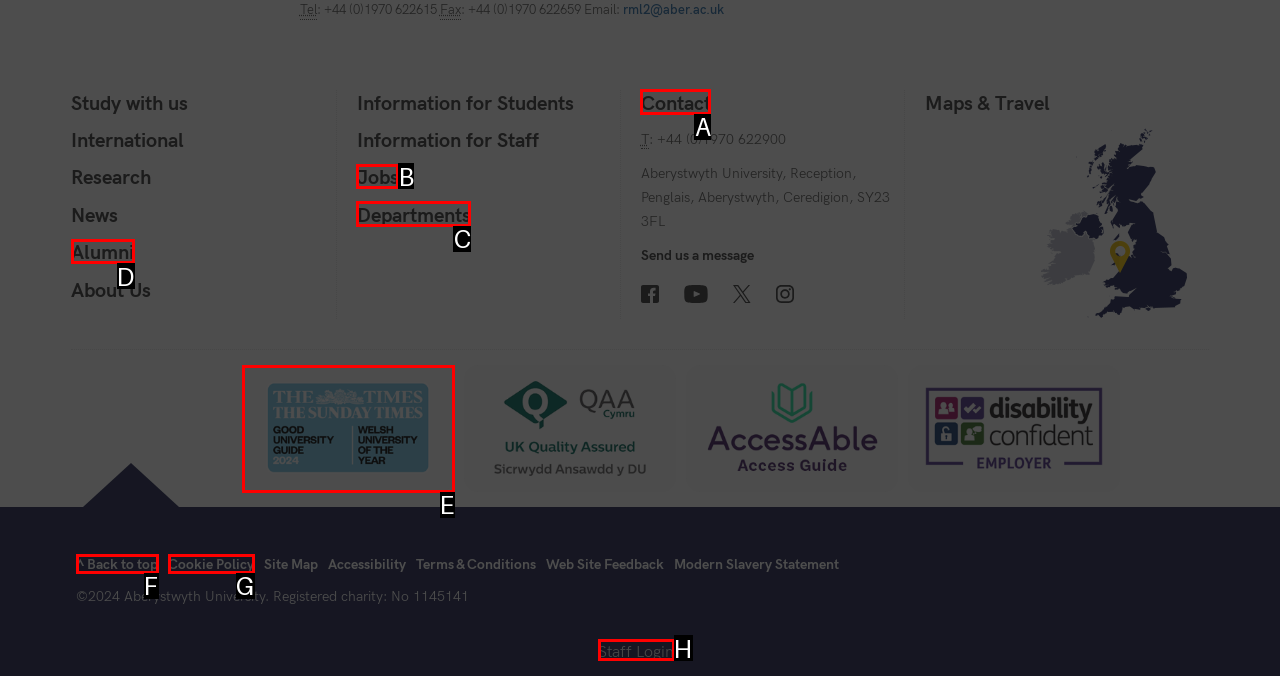Identify which HTML element aligns with the description: Departments
Answer using the letter of the correct choice from the options available.

C